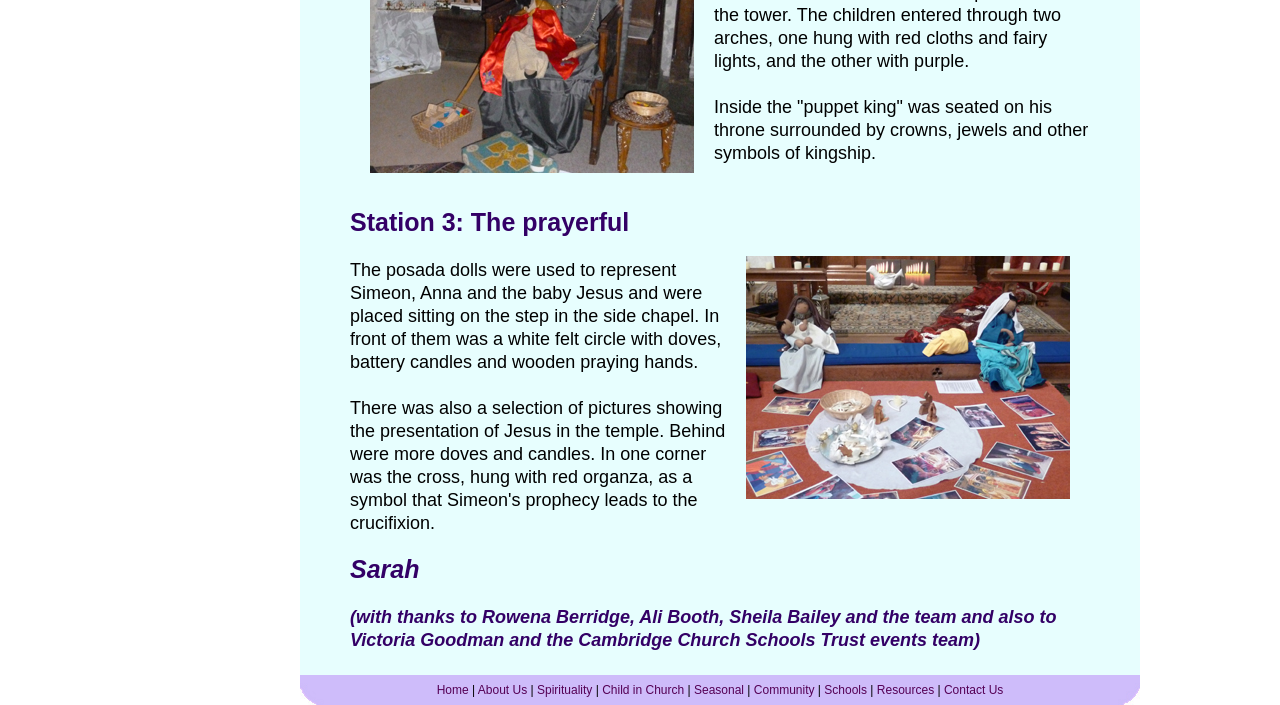Observe the image and answer the following question in detail: How many links are in the bottom navigation bar?

I counted the number of link elements in the LayoutTableCell element, which contains the navigation links, and found that there are 8 links: Home, About Us, Spirituality, Child in Church, Seasonal, Community, Schools, and Contact Us.